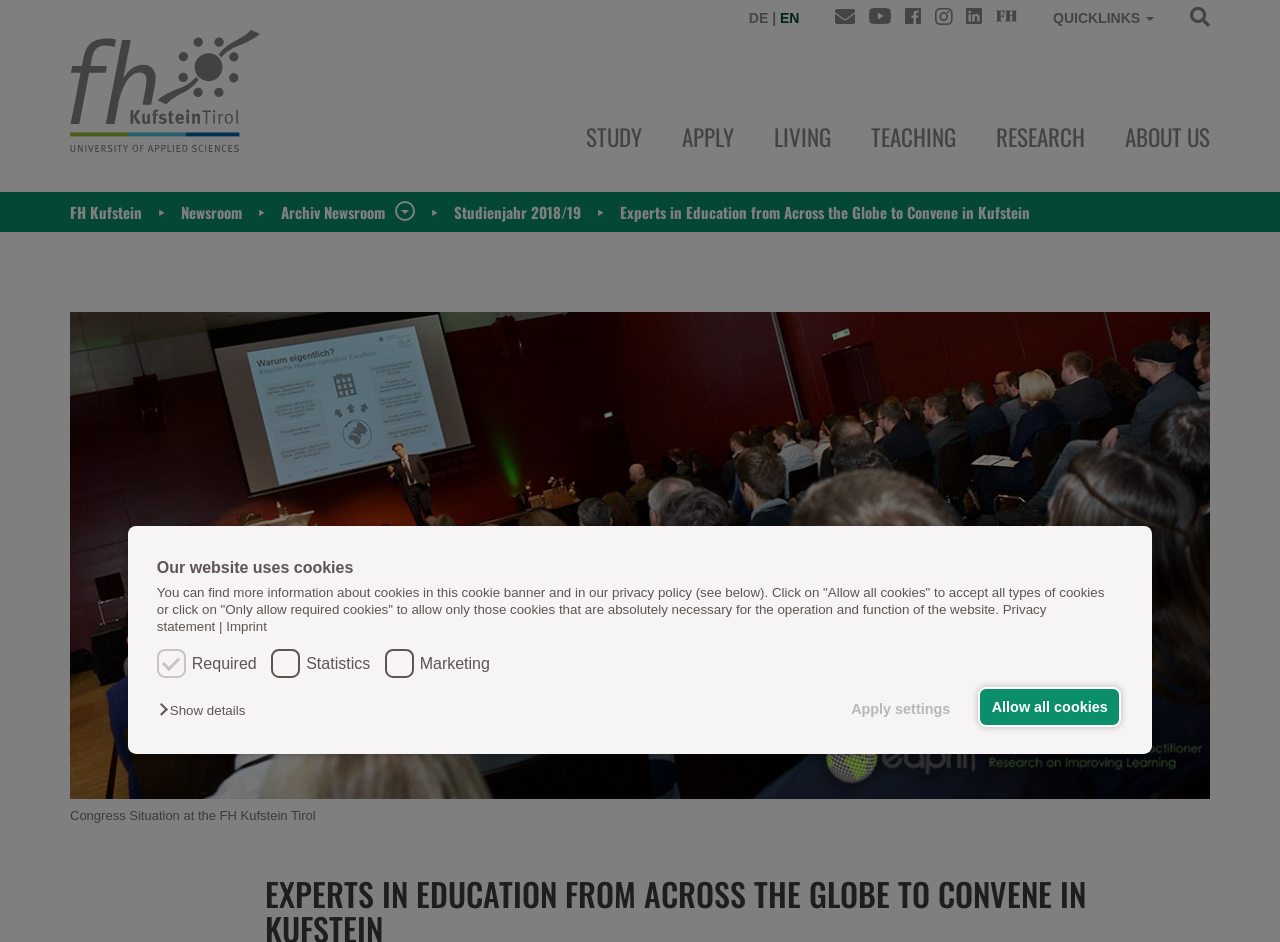Generate a thorough caption detailing the webpage content.

The webpage is about the Fachhochschule Kufstein, a university in Austria, and specifically focuses on the 2018/19 academic year. At the top of the page, there is a cookie consent dialog with a heading "Our website uses cookies" and a brief description of how cookies are used on the website. Below this dialog, there are three buttons to manage cookie settings.

Above the main content area, there is a language selection menu with options for German (DE) and English (EN). To the right of the language menu, there are several social media links and a "QUICKLINKS" button.

The main content area is divided into several sections. At the top, there is a university logo and a navigation menu with links to different sections of the website, including "STUDY", "APPLY", "LIVING", "TEACHING", "RESEARCH", and "ABOUT US".

Below the navigation menu, there is a news section with a heading "Studienjahr 2018/19" and a brief article titled "Experts in Education from Across the Globe to Convene in Kufstein". The article is accompanied by a large image that takes up most of the page.

At the bottom of the page, there is a secondary navigation menu with links to "FH Kufstein", "Newsroom", and an archive of news articles.